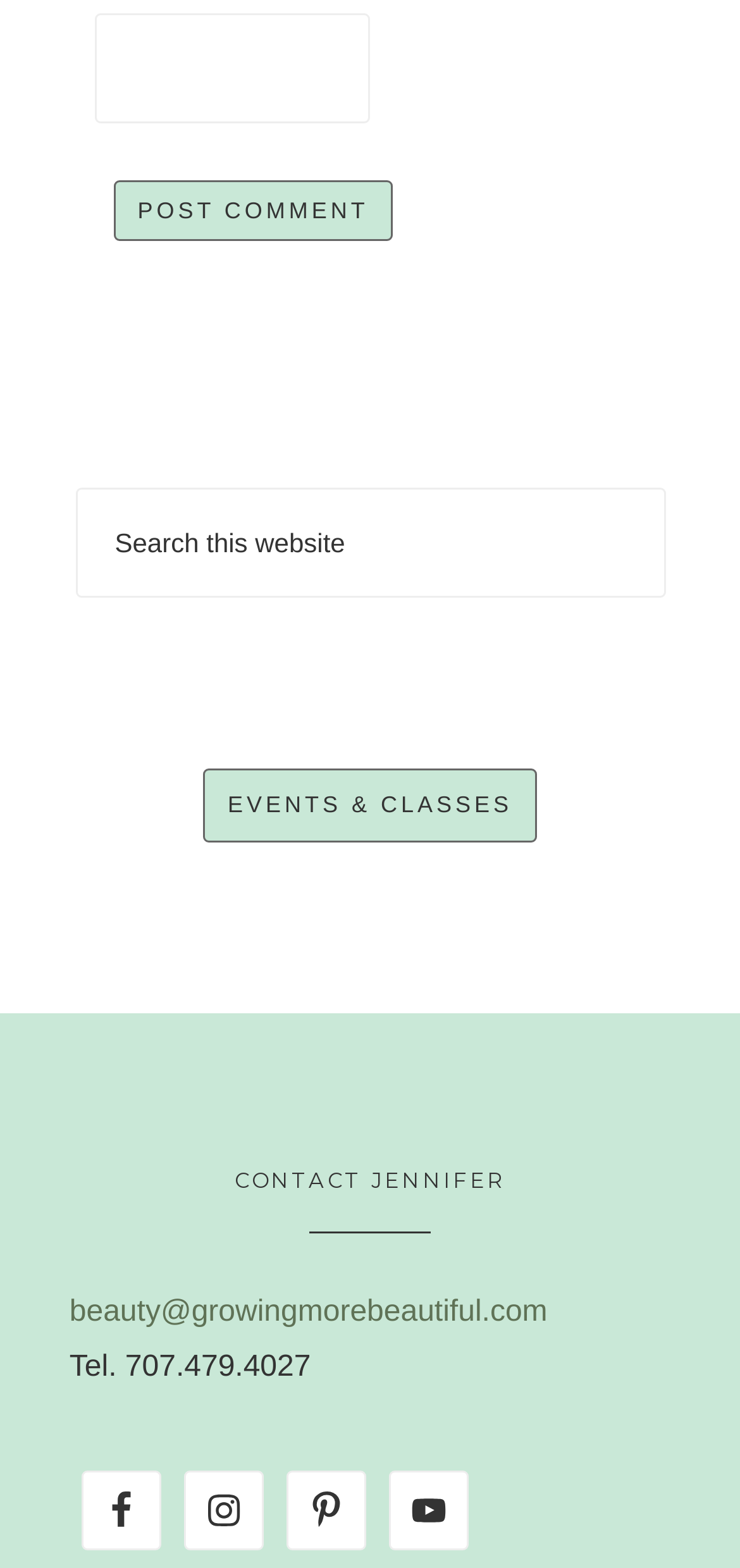Use a single word or phrase to answer the following:
What social media platforms are linked on the webpage?

Facebook, Instagram, Pinterest, YouTube